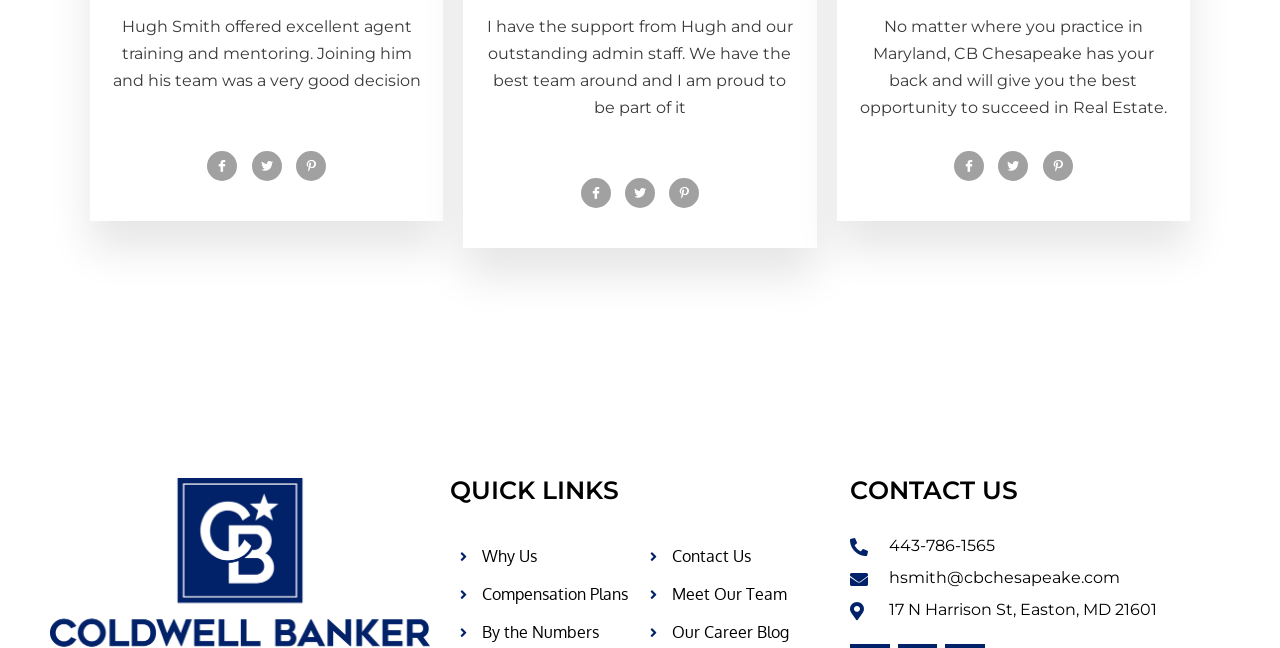Find the bounding box coordinates for the element described here: "aria-label="Pinterest"".

[0.523, 0.275, 0.546, 0.322]